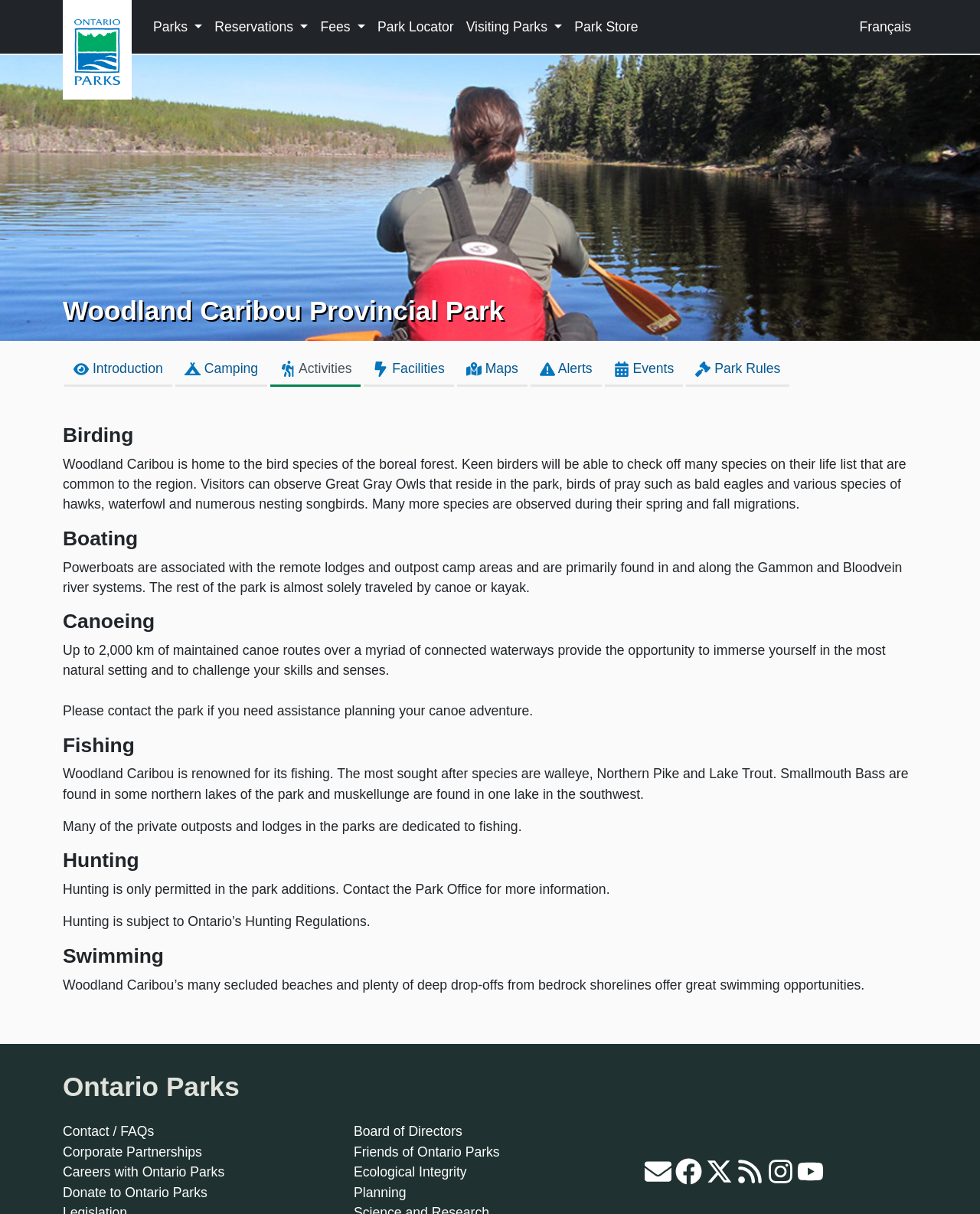Indicate the bounding box coordinates of the element that needs to be clicked to satisfy the following instruction: "Learn about 'Birding'". The coordinates should be four float numbers between 0 and 1, i.e., [left, top, right, bottom].

[0.064, 0.349, 0.936, 0.369]